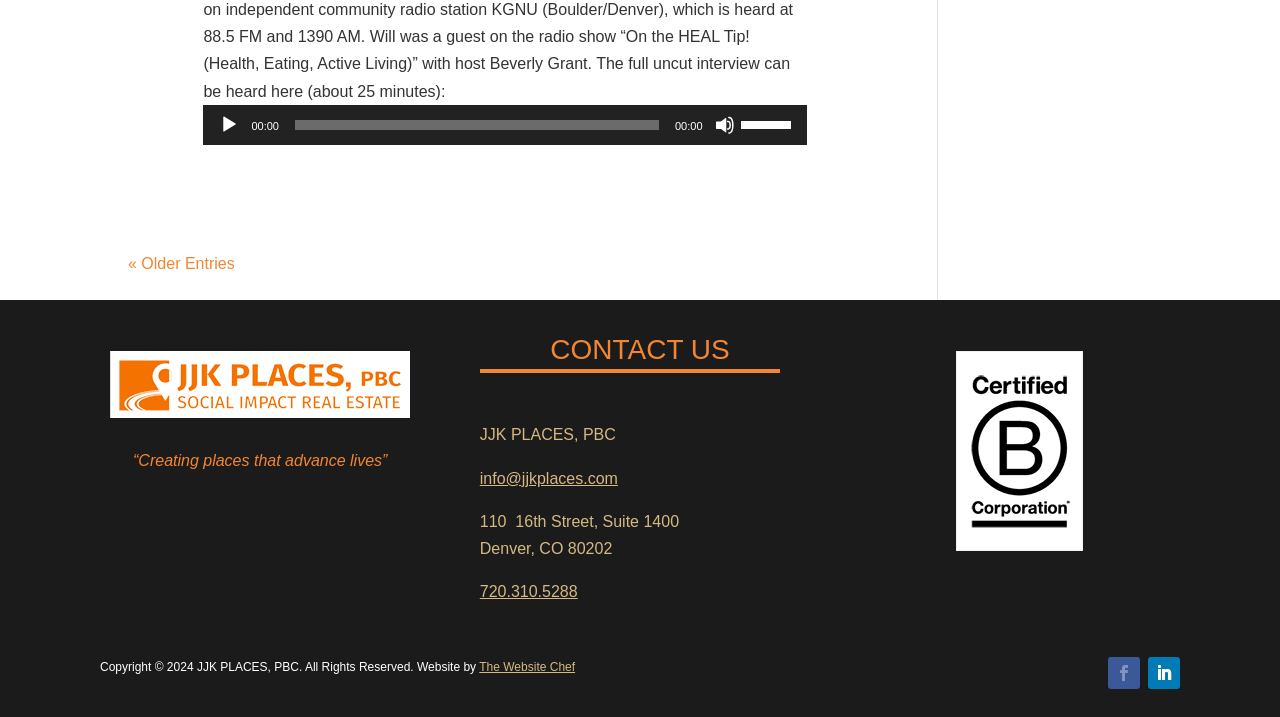Please find the bounding box coordinates of the element that needs to be clicked to perform the following instruction: "Go to older entries". The bounding box coordinates should be four float numbers between 0 and 1, represented as [left, top, right, bottom].

[0.1, 0.356, 0.183, 0.379]